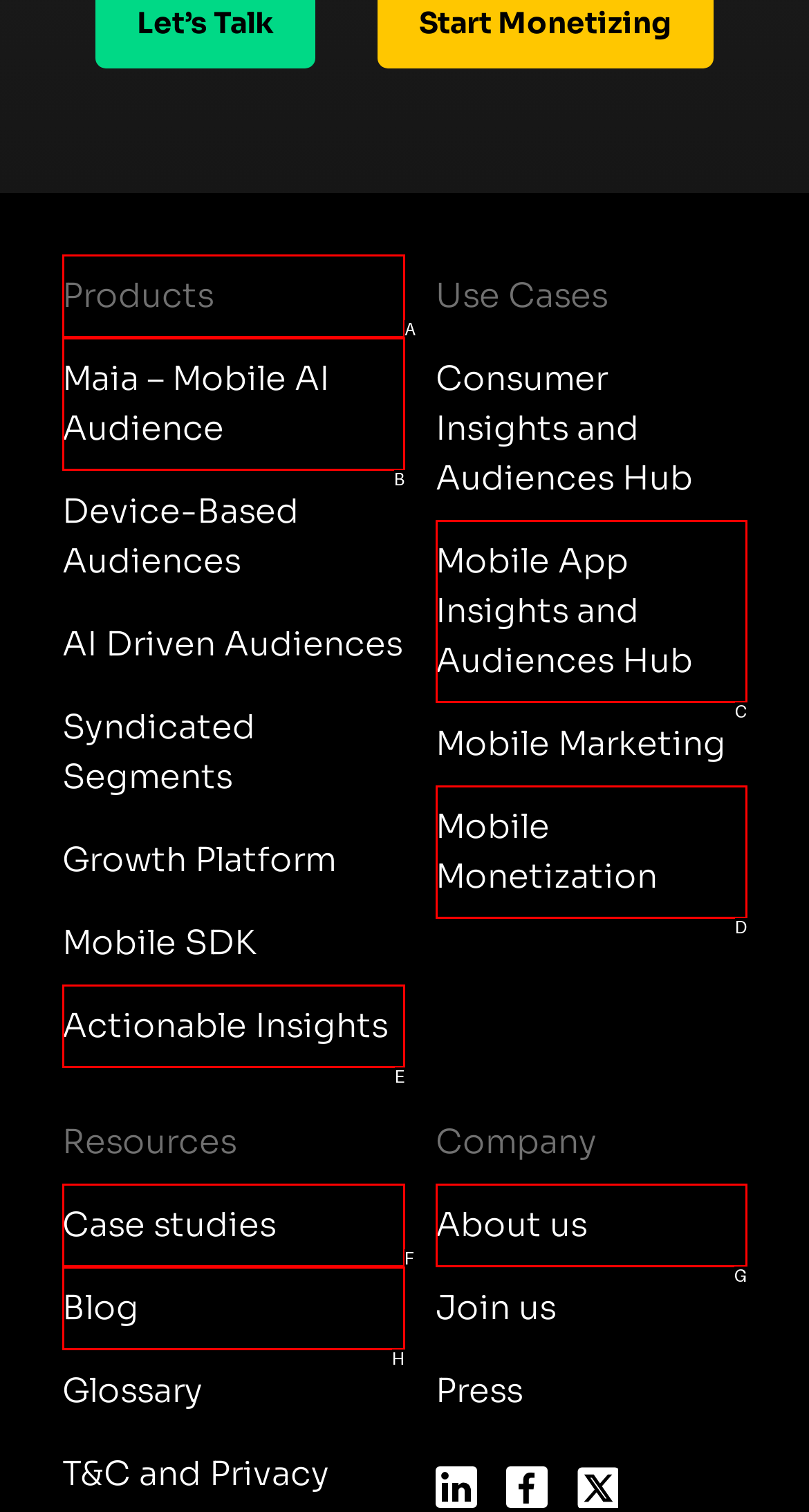Find the option that matches this description: Maia – Mobile AI Audience
Provide the matching option's letter directly.

B